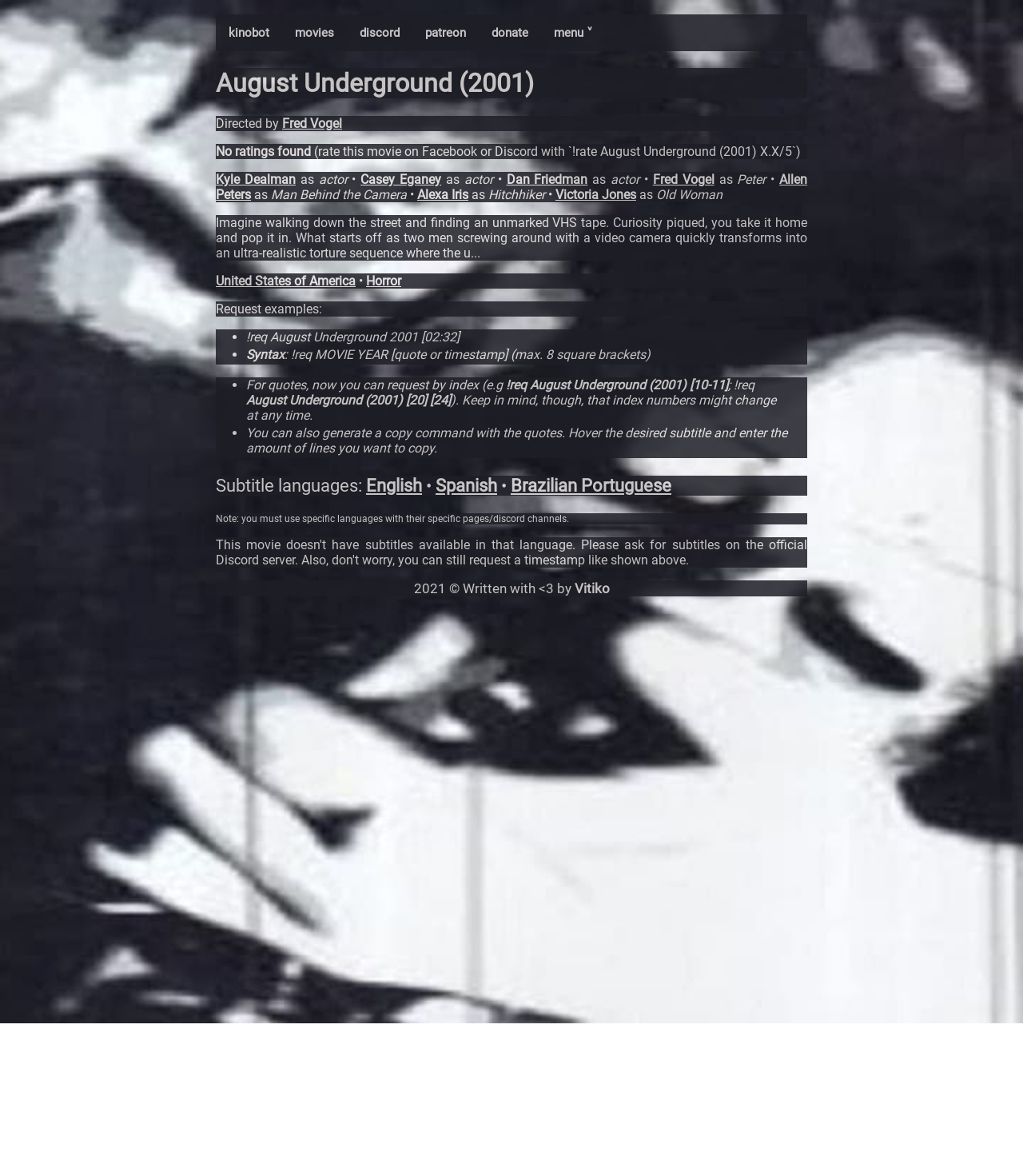Identify the main heading of the webpage and provide its text content.

August Underground (2001)